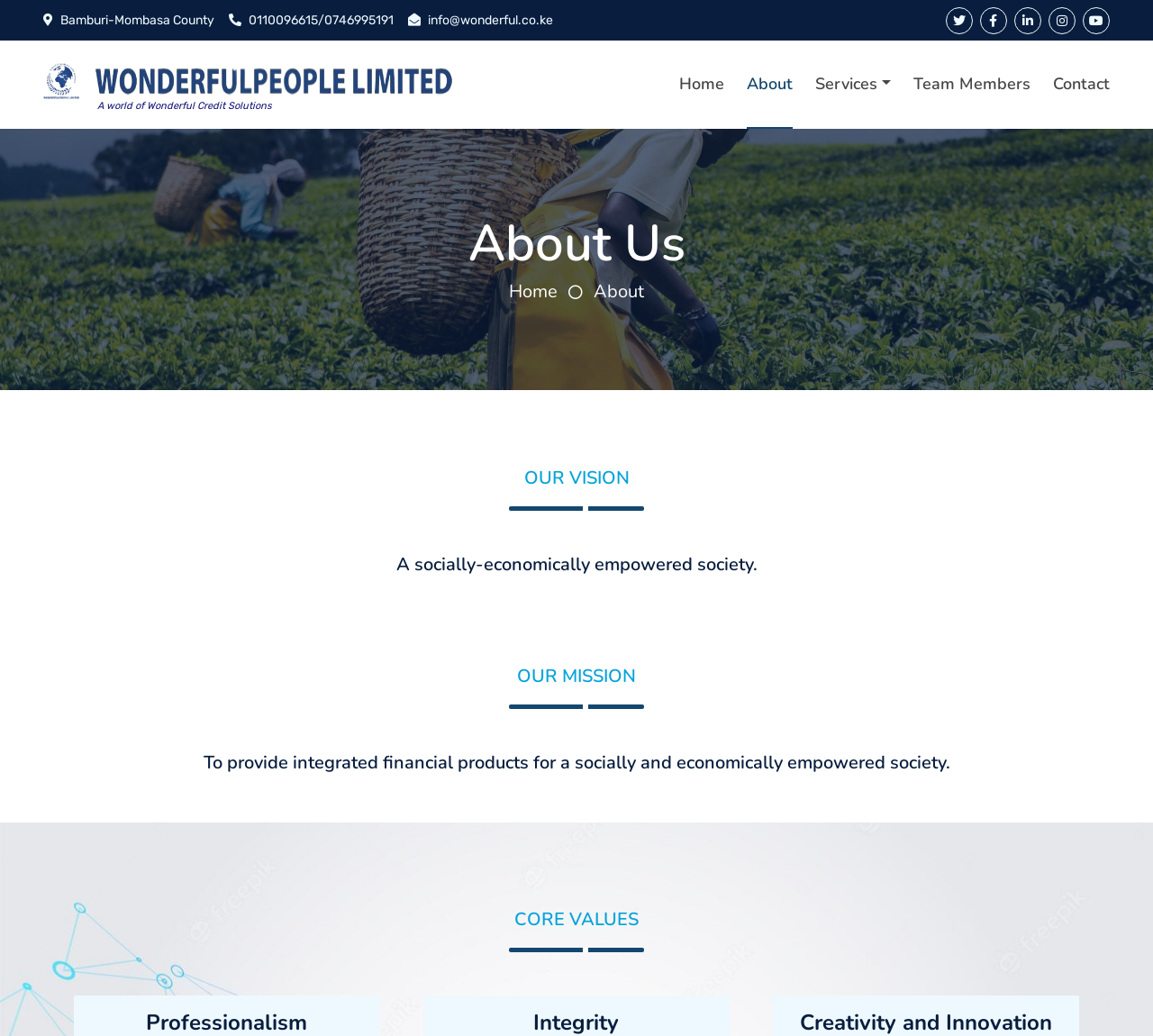Provide the bounding box for the UI element matching this description: "About".

[0.648, 0.039, 0.688, 0.123]